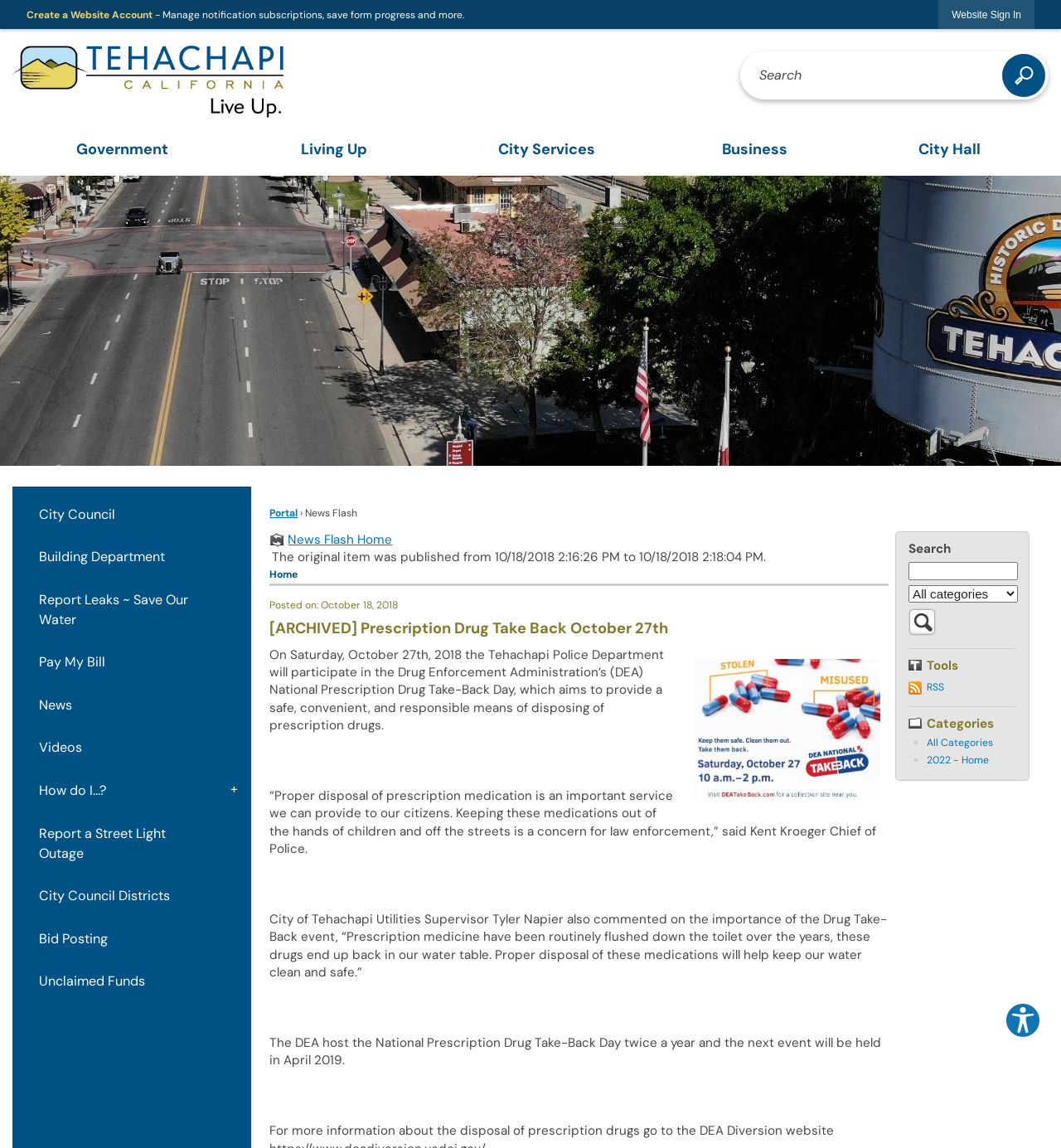What is the purpose of the National Prescription Drug Take-Back Day?
Refer to the image and answer the question using a single word or phrase.

Provide a safe means of disposing of prescription drugs